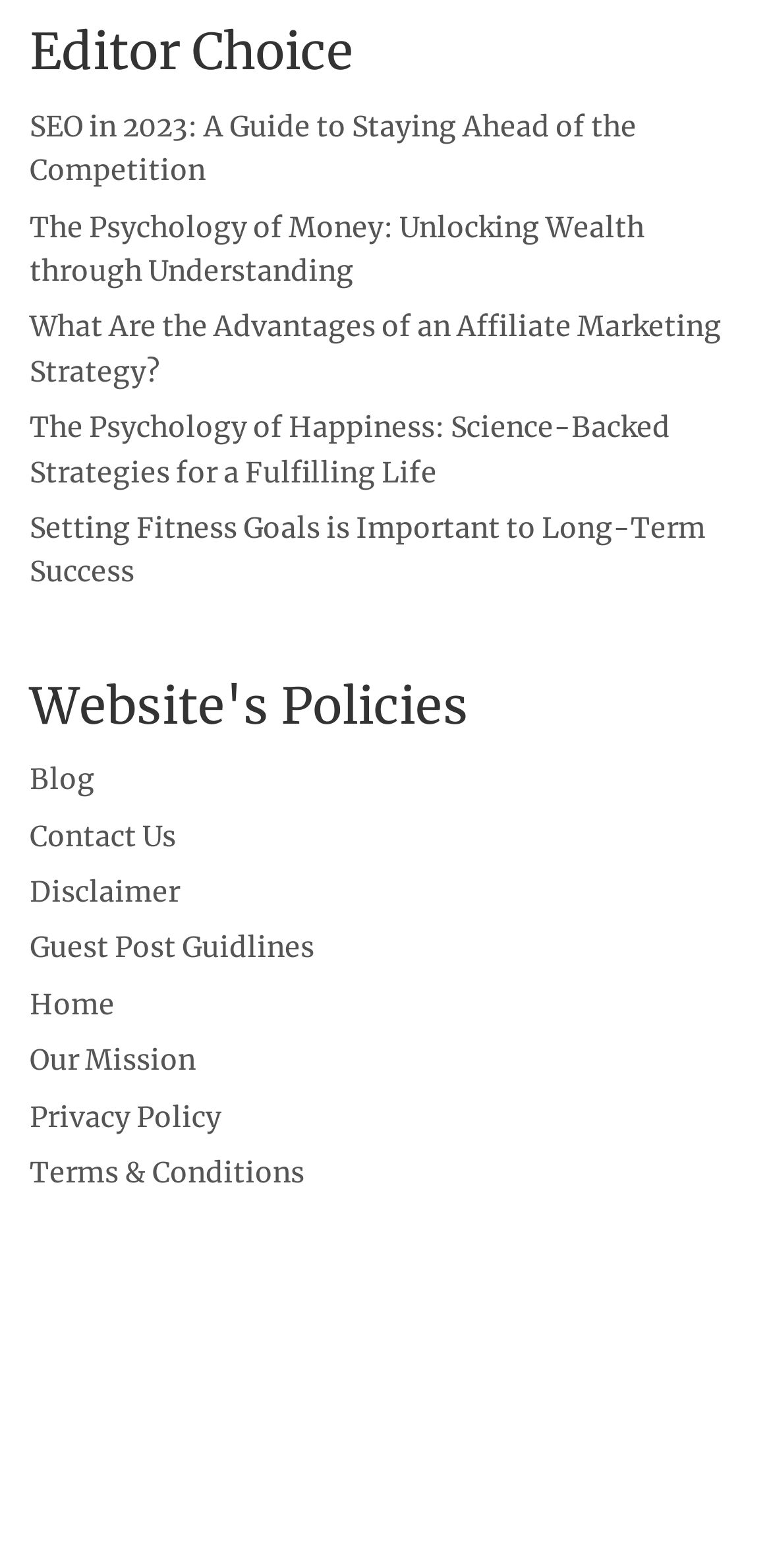Determine the bounding box coordinates for the area that should be clicked to carry out the following instruction: "Check the privacy policy".

[0.038, 0.701, 0.287, 0.723]